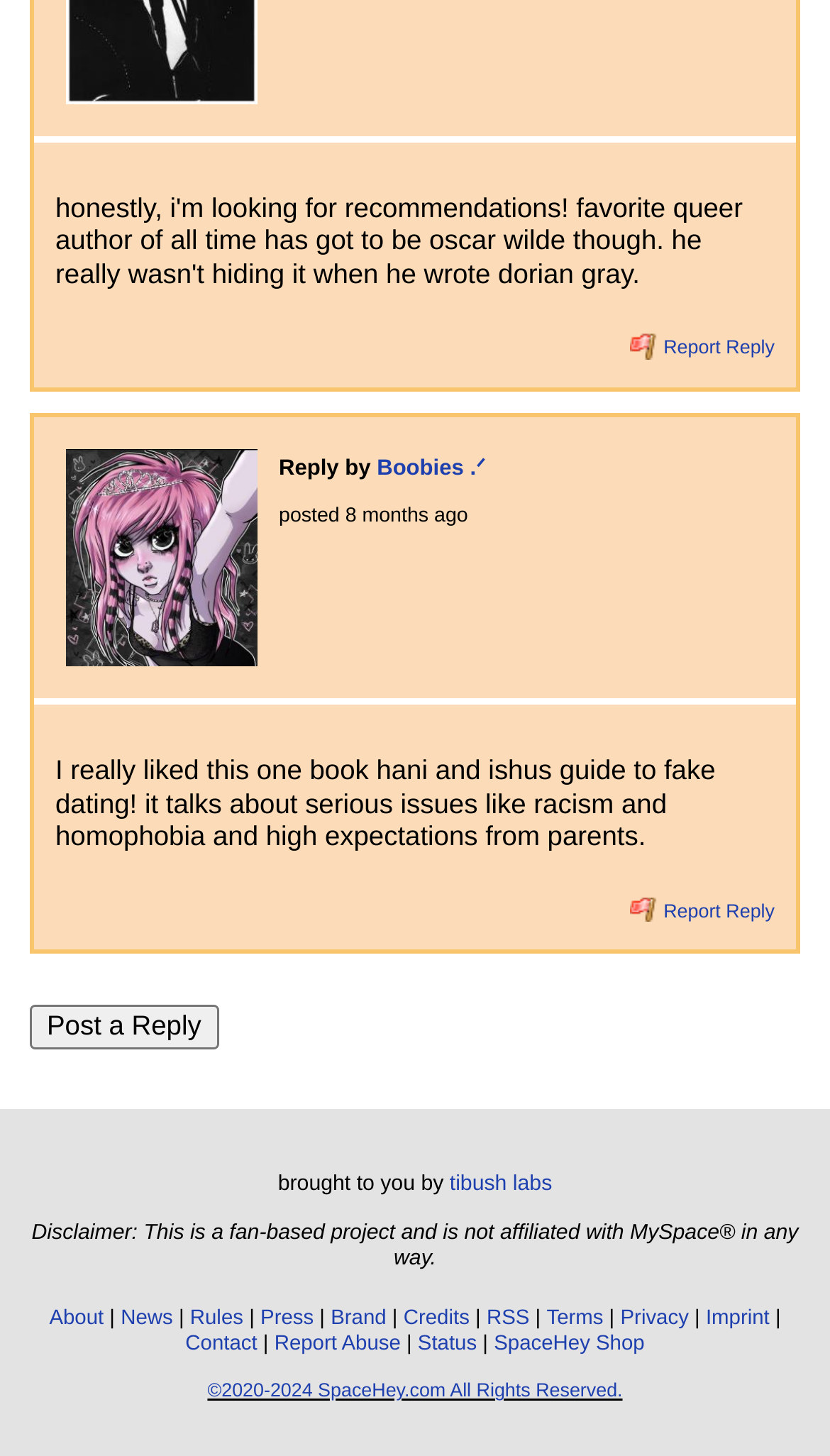Please answer the following question using a single word or phrase: 
How many links are there in the footer section?

14